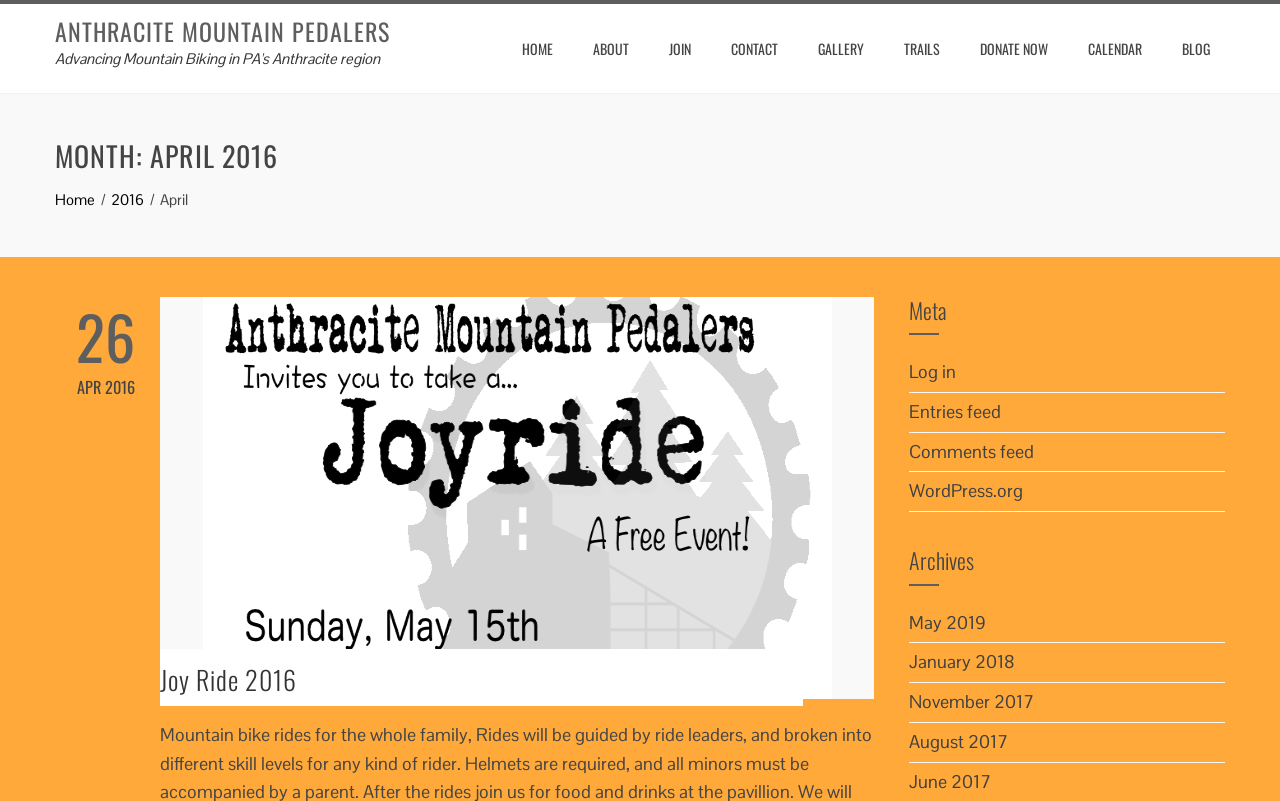Offer a detailed explanation of the webpage layout and contents.

The webpage is about Anthracite Mountain Pedalers, a mountain biking organization in Pennsylvania's Anthracite region. At the top, there is a header section with links to different pages, including "HOME", "ABOUT", "JOIN", "CONTACT", "GALLERY", "TRAILS", "DONATE NOW", "CALENDAR", and "BLOG". 

Below the header, there is a section displaying the current month, April 2016, with a breadcrumb navigation showing the path "Home > 2016 > April". 

The main content area features a prominent figure with an image of "Joy Ride 2016" and a link to the event. Above the image, there is a heading "Joy Ride 2016" and a static text "APR 2016". 

To the right of the main content area, there is a complementary section with links to "Log in", "Entries feed", "Comments feed", and "WordPress.org" under a "Meta" heading. Below that, there is an "Archives" section with links to past months, including May 2019, January 2018, November 2017, August 2017, and June 2017.